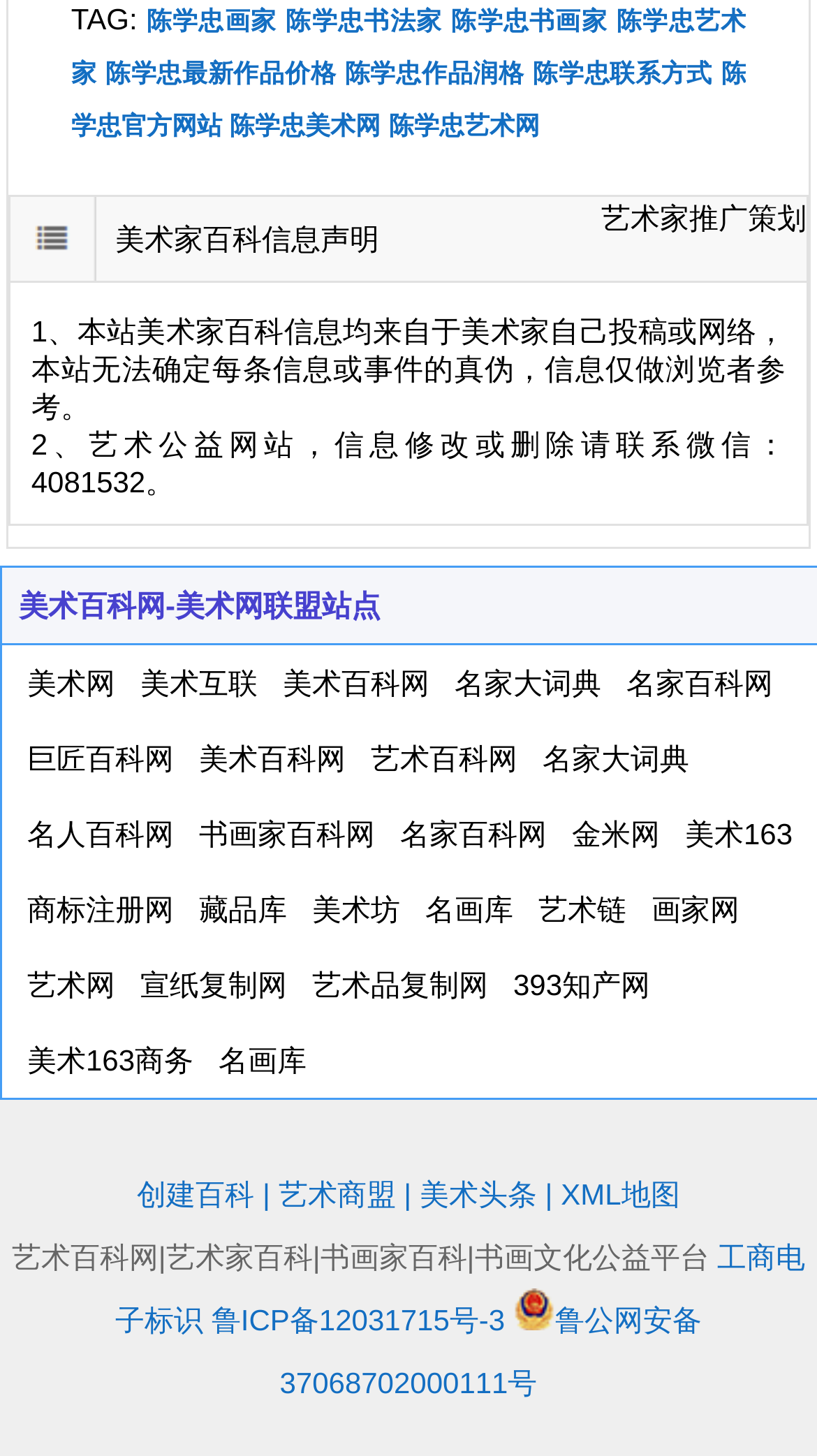Locate the bounding box coordinates of the area you need to click to fulfill this instruction: 'Visit the official website of 陈学忠'. The coordinates must be in the form of four float numbers ranging from 0 to 1: [left, top, right, bottom].

[0.087, 0.04, 0.913, 0.096]